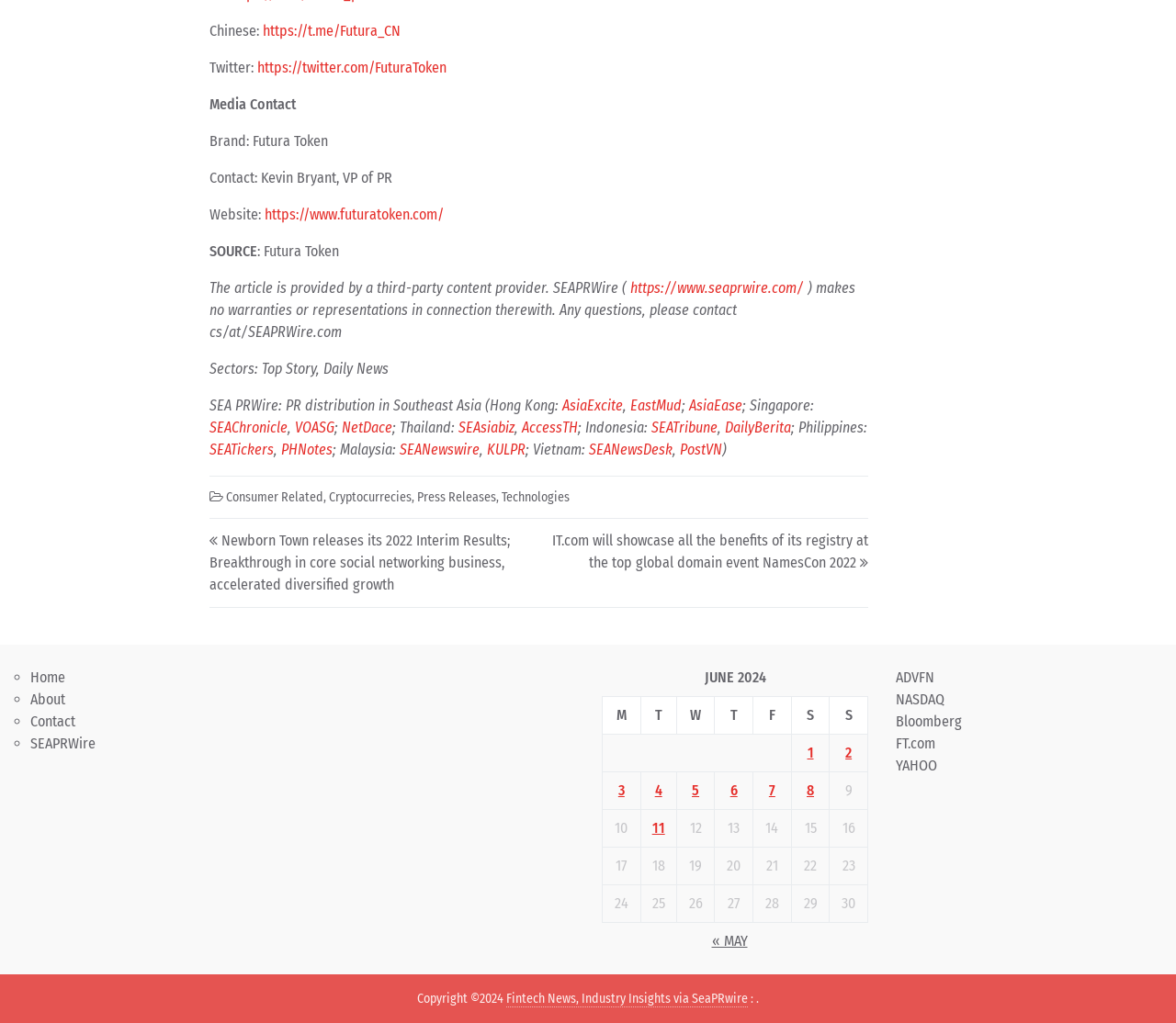Please specify the bounding box coordinates of the clickable region to carry out the following instruction: "Click on the Twitter link". The coordinates should be four float numbers between 0 and 1, in the format [left, top, right, bottom].

[0.219, 0.057, 0.38, 0.075]